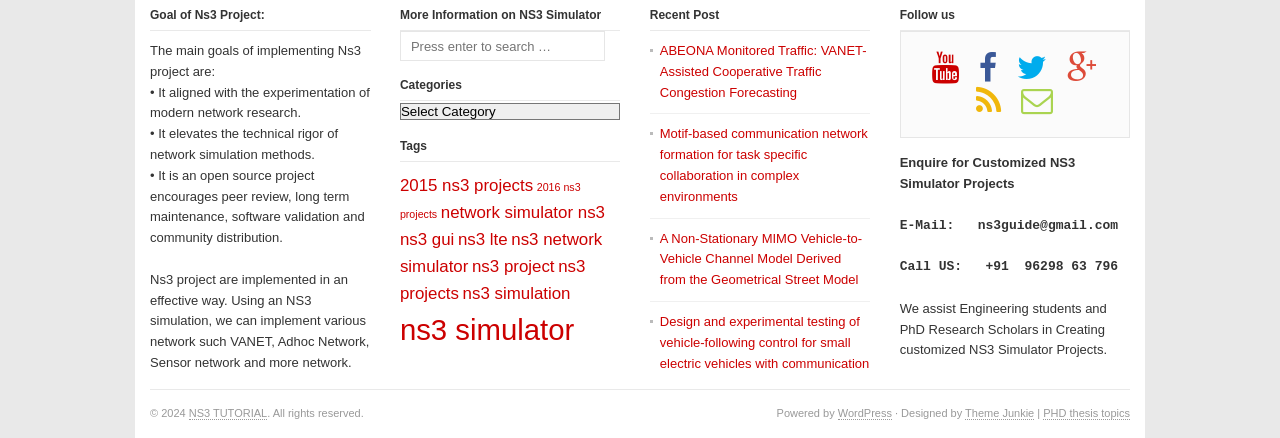Please locate the bounding box coordinates of the element that should be clicked to complete the given instruction: "Follow on Facebook".

[0.728, 0.158, 0.765, 0.185]